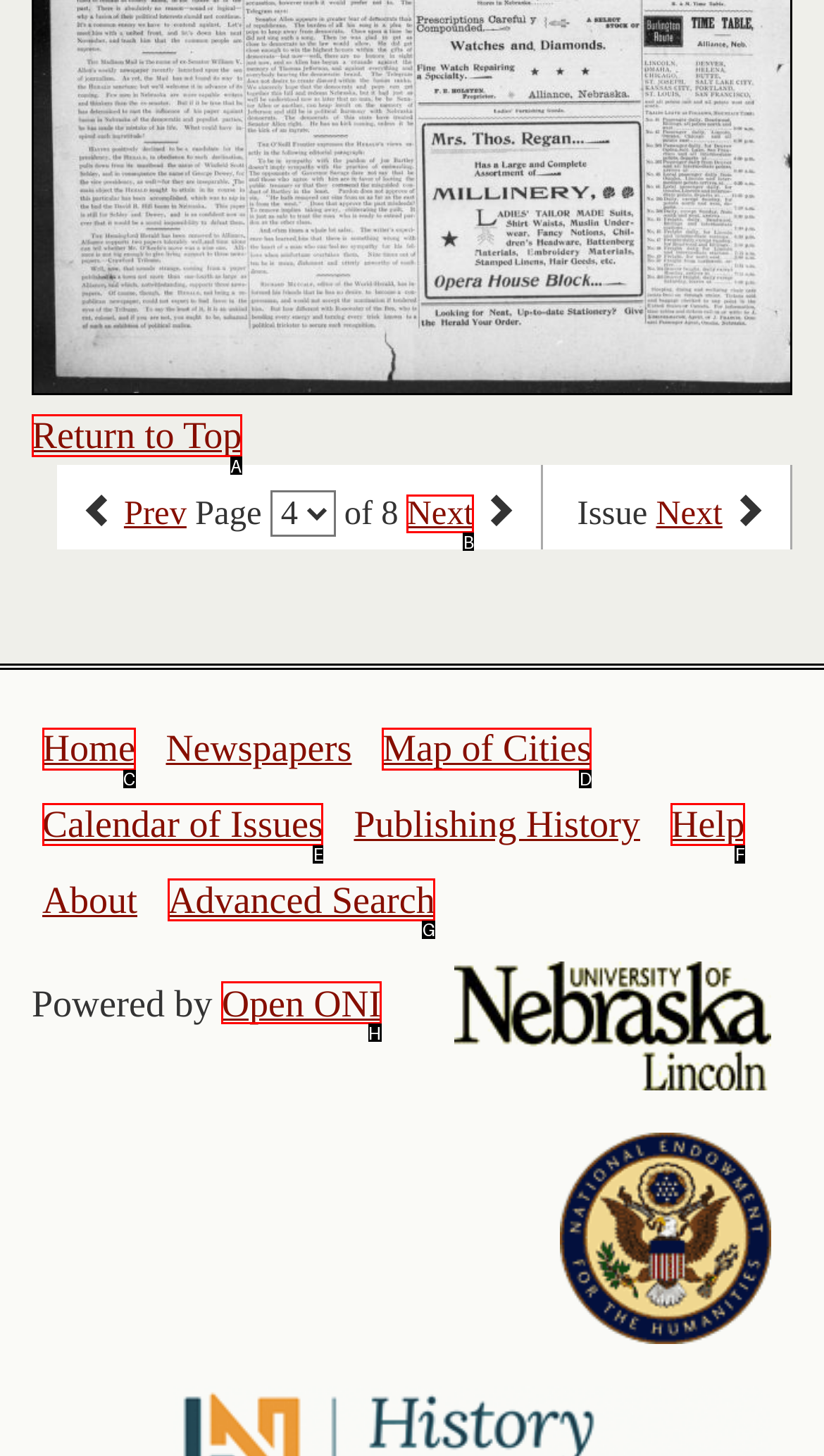Choose the letter of the option that needs to be clicked to perform the task: Go to the next page. Answer with the letter.

B